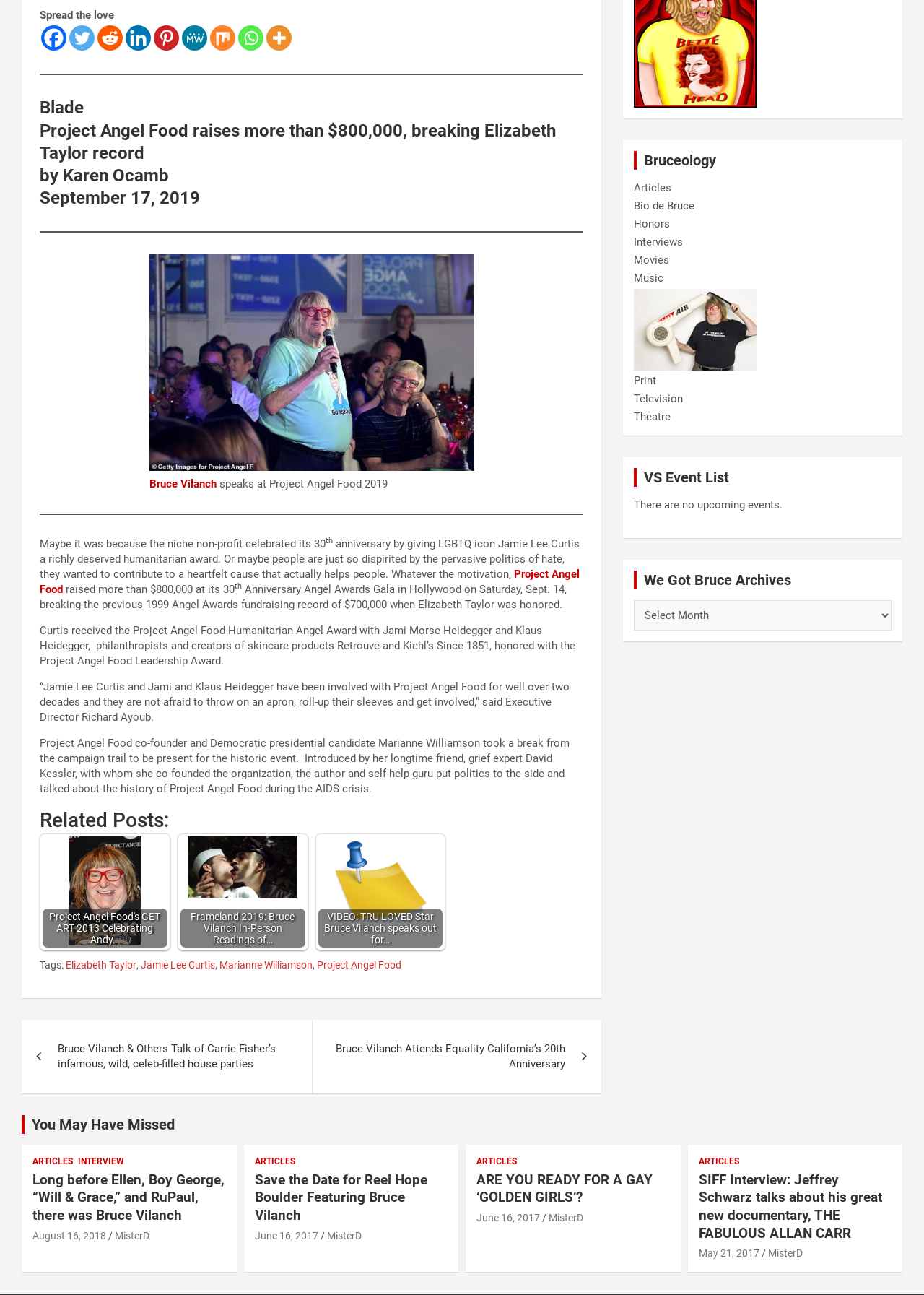Provide the bounding box coordinates of the UI element that matches the description: "Interview".

[0.084, 0.892, 0.134, 0.902]